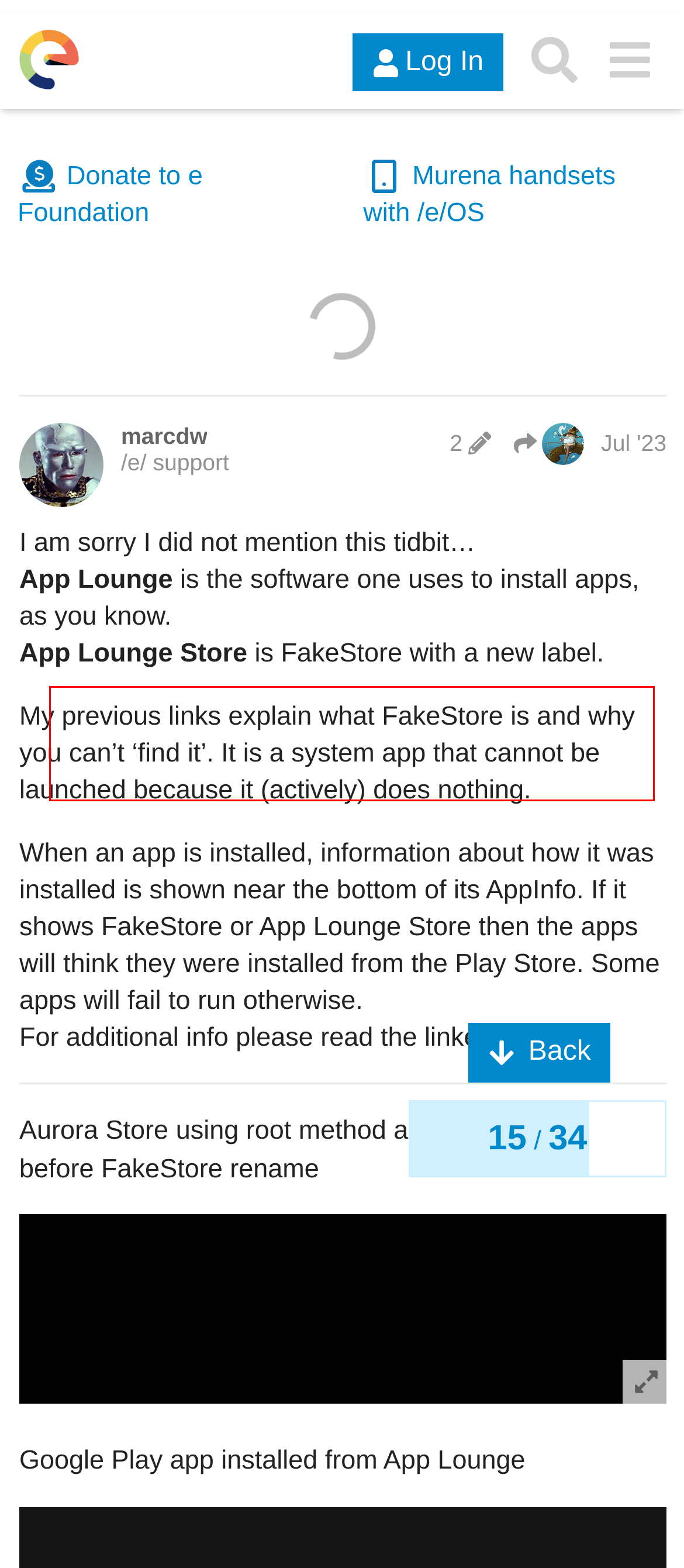Please examine the screenshot of the webpage and read the text present within the red rectangle bounding box.

In-App purchases may not be common, but I’m surprised that the eOS/LineageOS devs haven’t come up with a way around the problem.